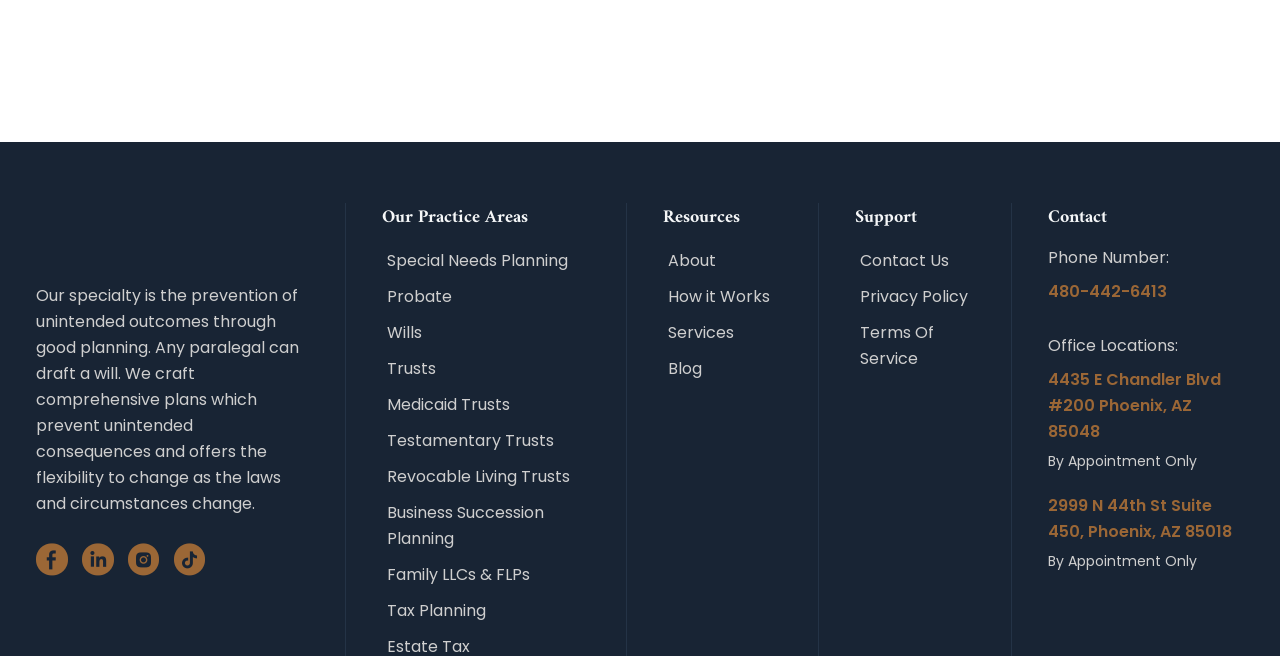Provide the bounding box coordinates of the UI element this sentence describes: "Family LLCs & FLPs".

[0.302, 0.859, 0.414, 0.894]